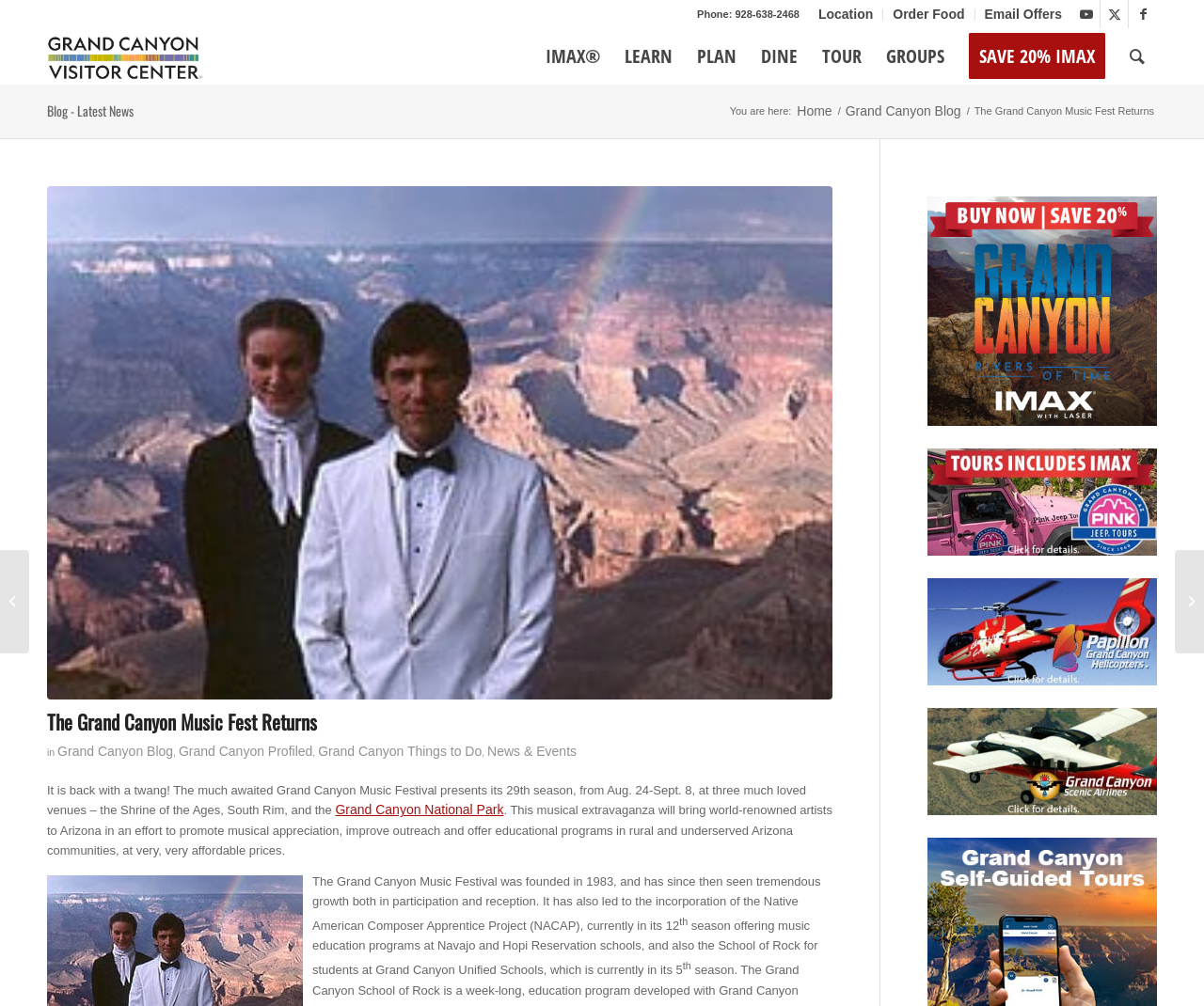Locate the bounding box coordinates of the clickable region to complete the following instruction: "Search for something."

[0.928, 0.028, 0.961, 0.084]